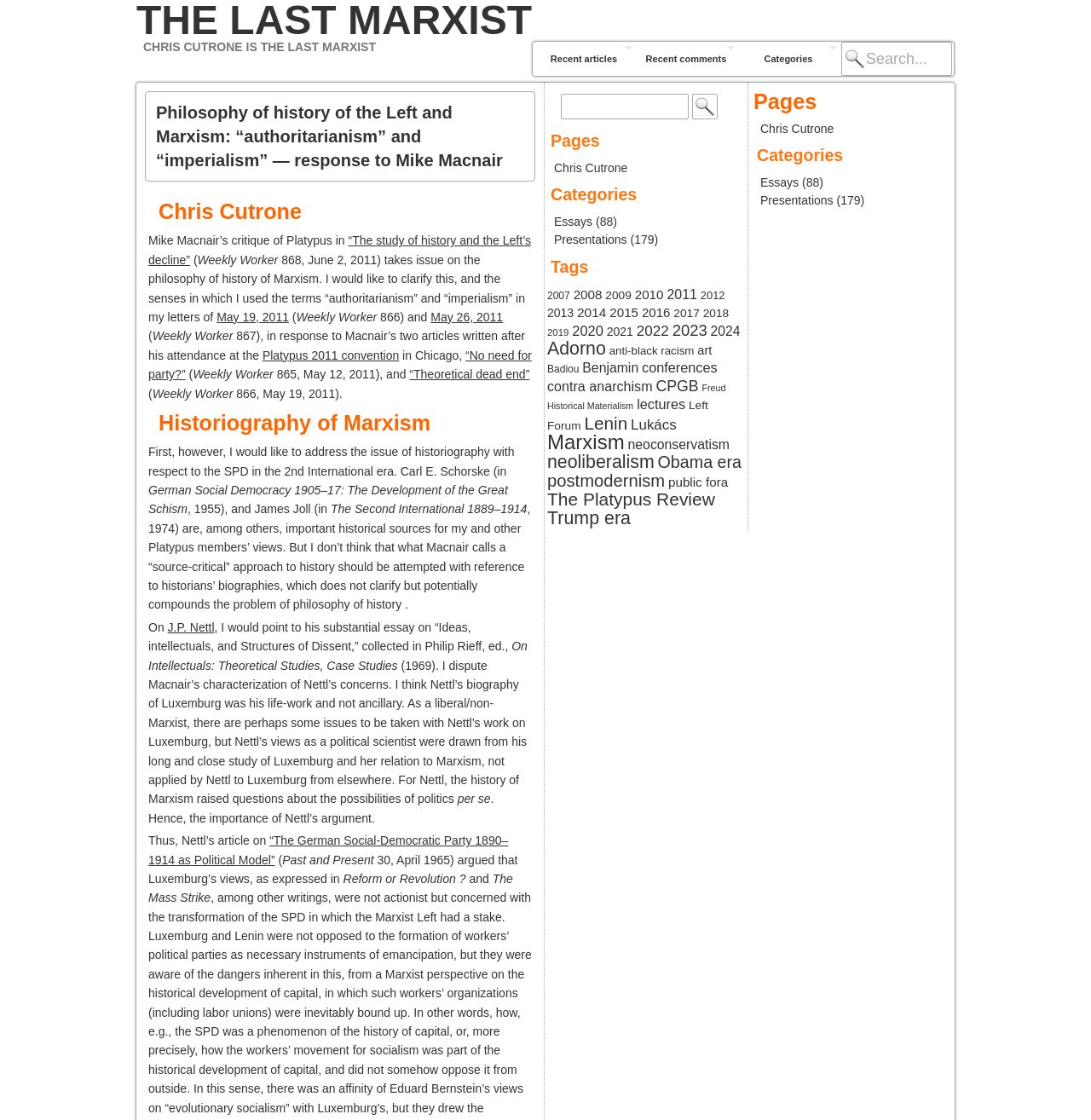Please determine the bounding box coordinates of the element to click in order to execute the following instruction: "Search for something". The coordinates should be four float numbers between 0 and 1, specified as [left, top, right, bottom].

[0.771, 0.037, 0.873, 0.068]